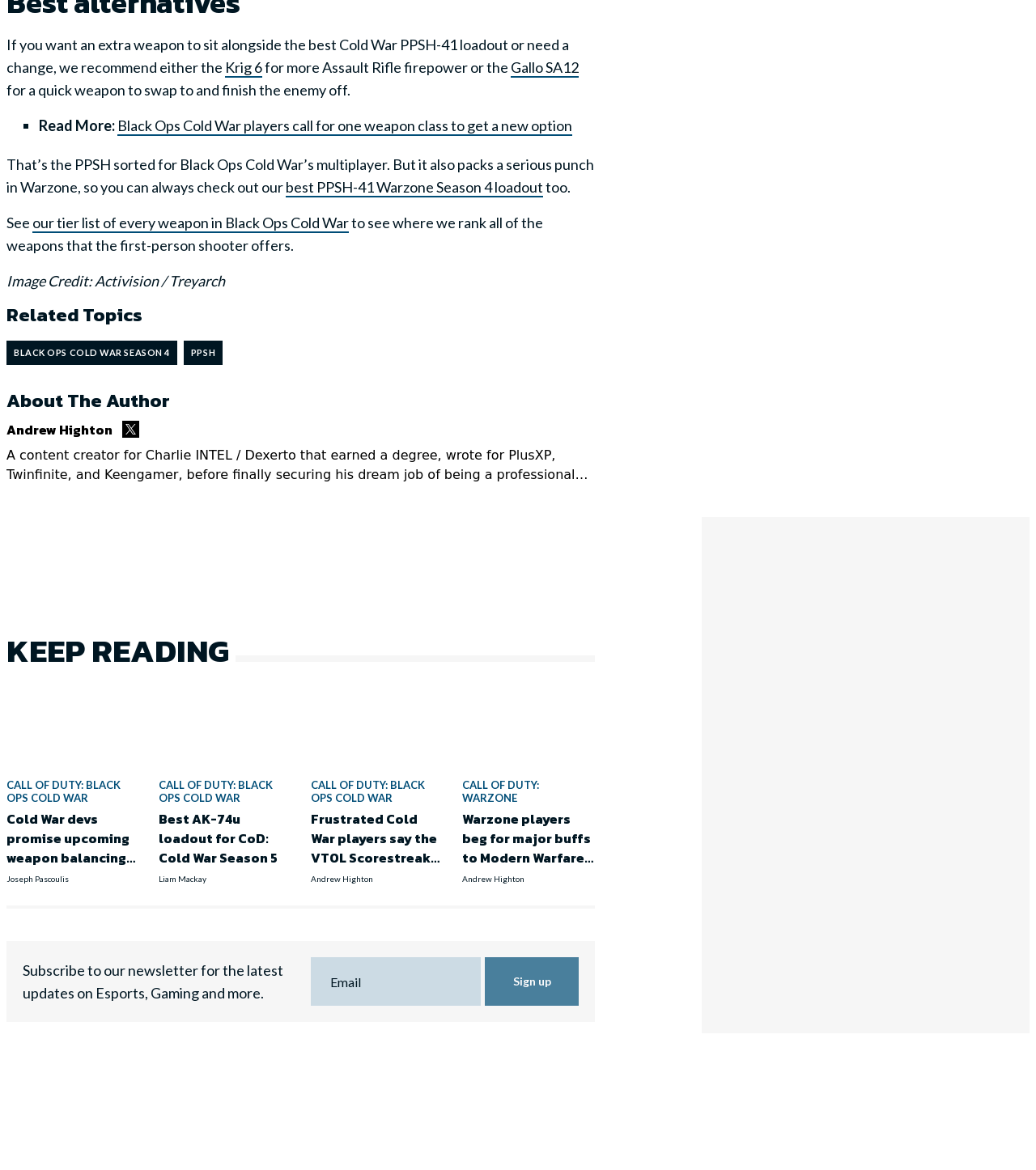Please identify the bounding box coordinates of the element's region that I should click in order to complete the following instruction: "Click the link to read more about Black Ops Cold War players calling for one weapon class to get a new option". The bounding box coordinates consist of four float numbers between 0 and 1, i.e., [left, top, right, bottom].

[0.113, 0.099, 0.552, 0.116]